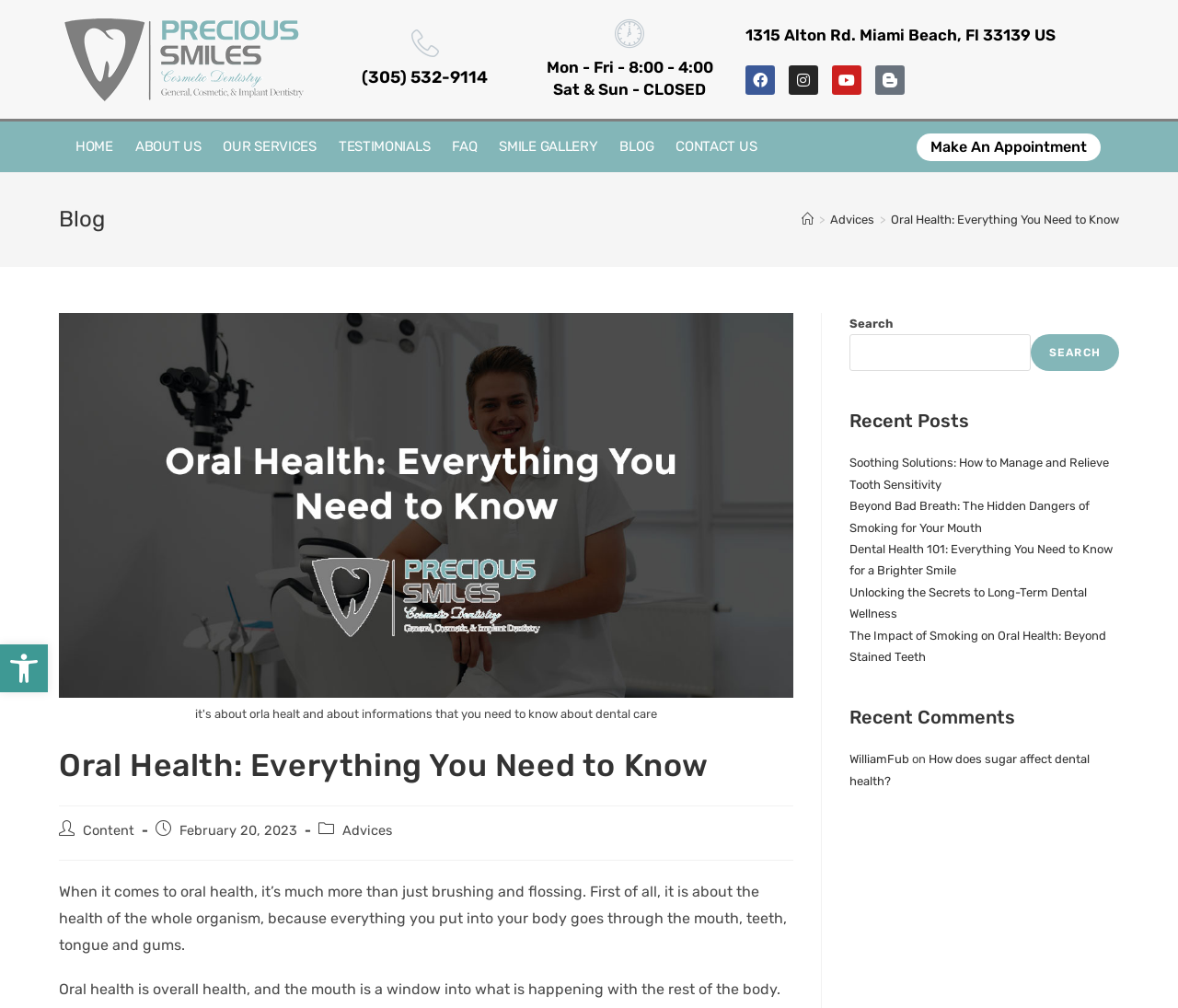What is the phone number of the dentist?
Analyze the screenshot and provide a detailed answer to the question.

I found the phone number by looking at the heading element that contains the phone number, which is '(305) 532-9114'. This element is located at the top of the webpage, indicating that it is a contact information for the dentist.